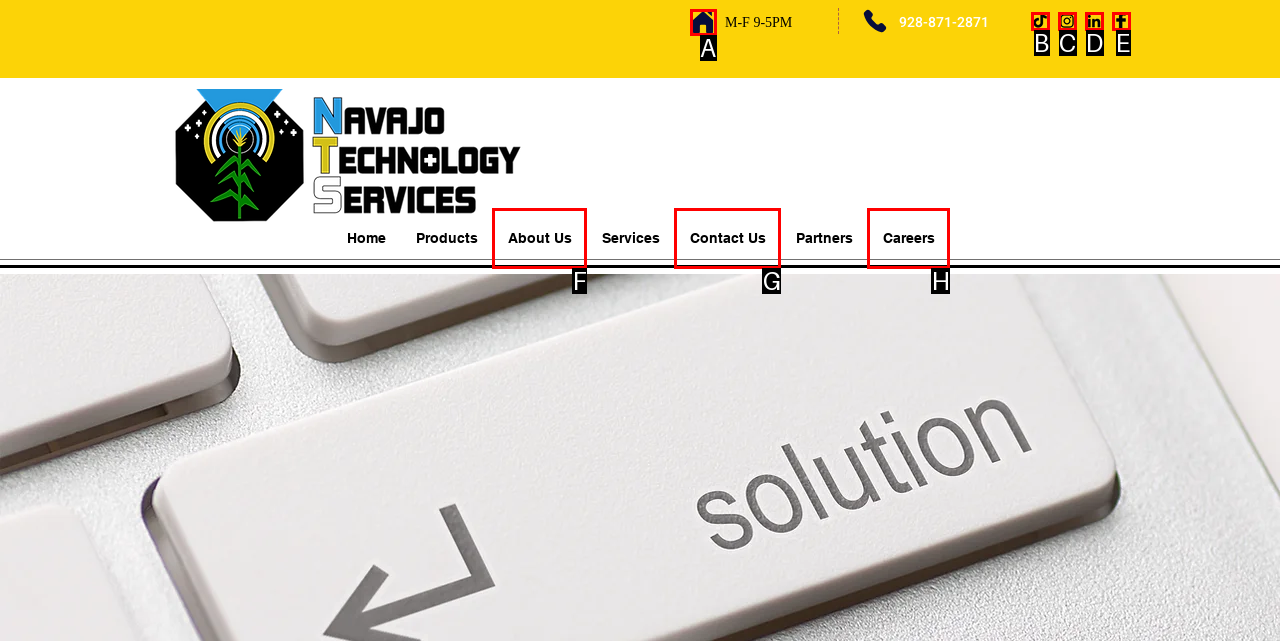Identify the HTML element to click to execute this task: Visit the Facebook page Respond with the letter corresponding to the proper option.

E